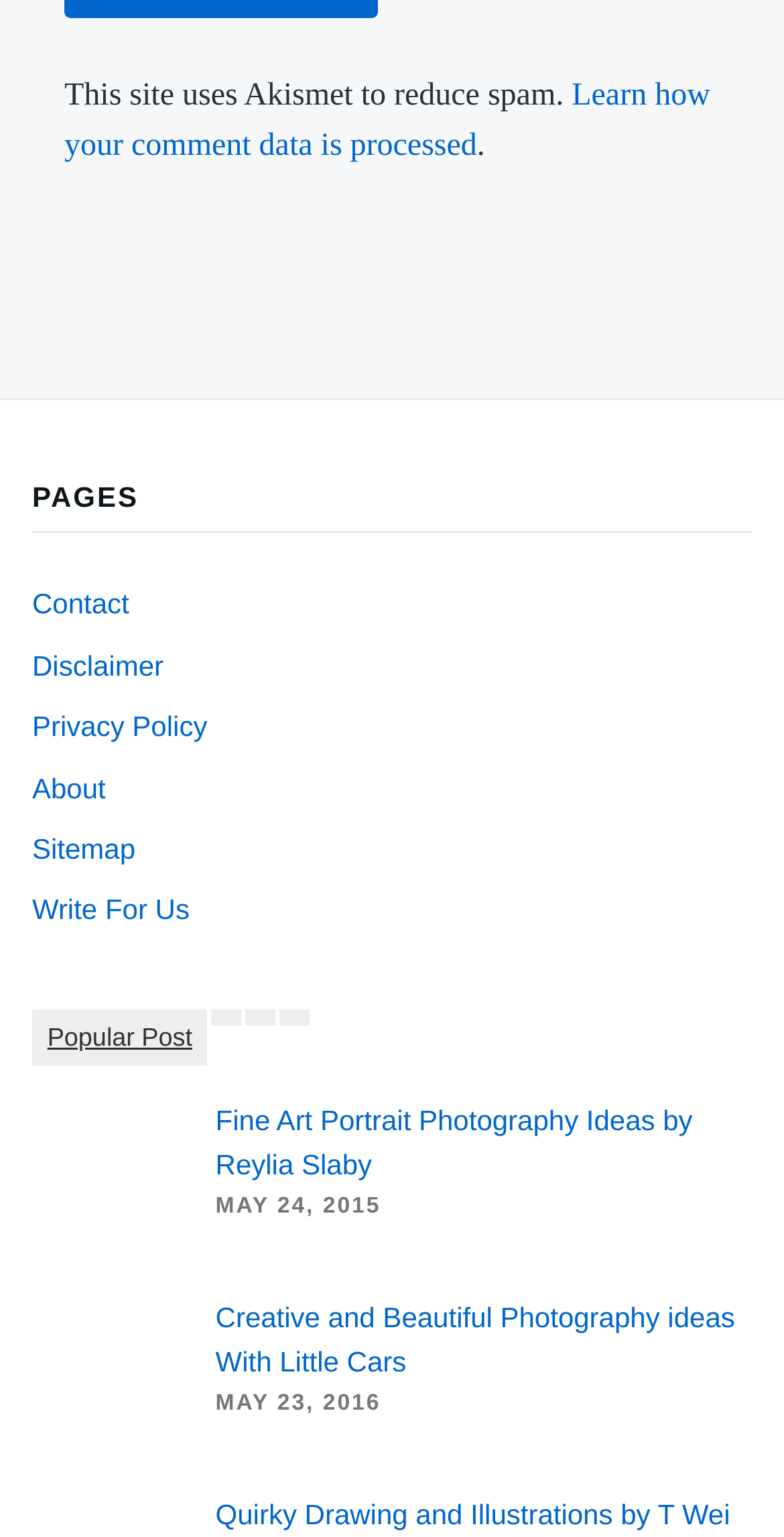What is the title of the latest article?
Analyze the screenshot and provide a detailed answer to the question.

I looked at the articles on the webpage and found that the latest article is 'Quirky Drawing and Illustrations by T Wei', which is located at the bottom of the webpage.